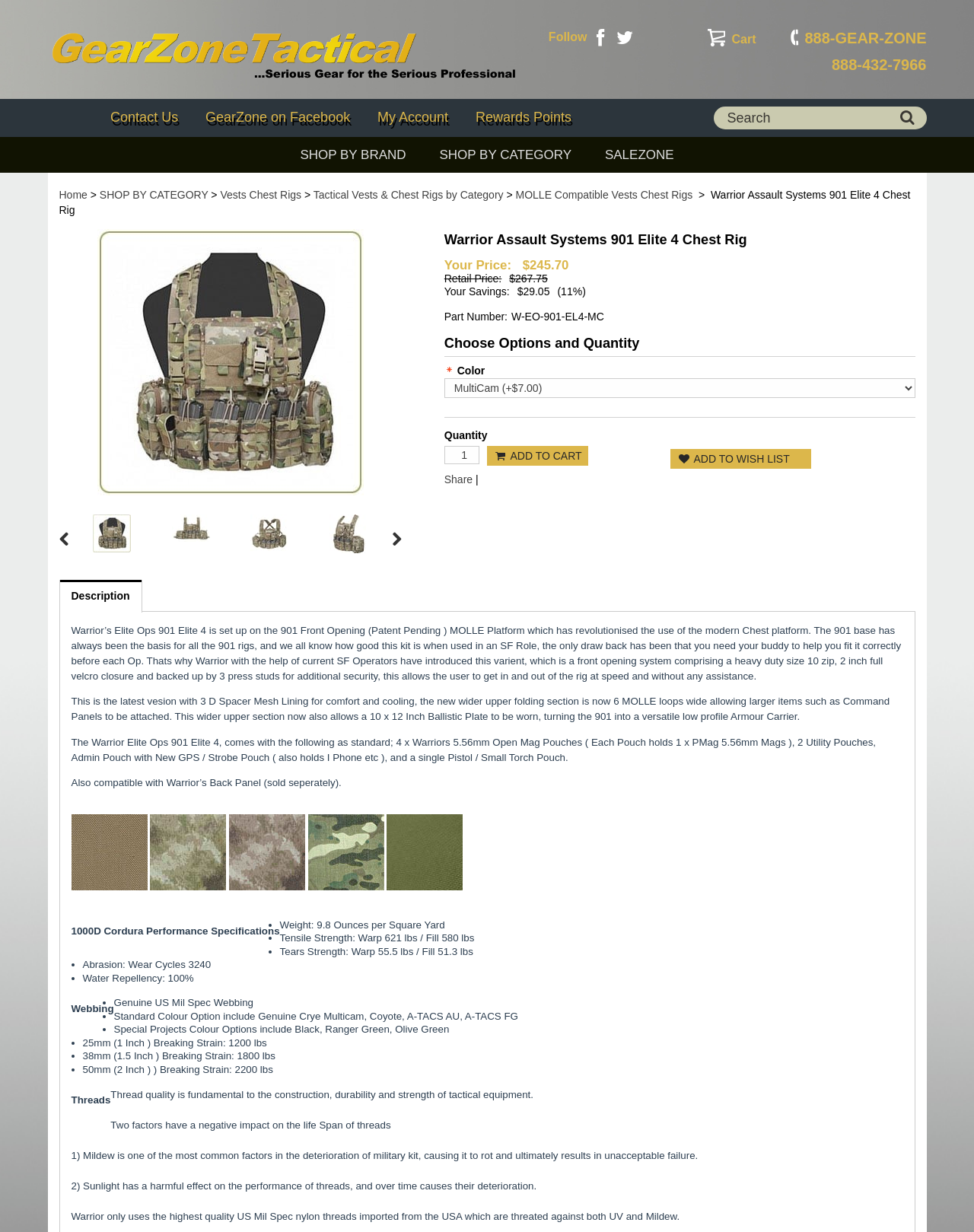Please determine the bounding box coordinates of the element to click in order to execute the following instruction: "Follow on Facebook". The coordinates should be four float numbers between 0 and 1, specified as [left, top, right, bottom].

[0.198, 0.08, 0.372, 0.111]